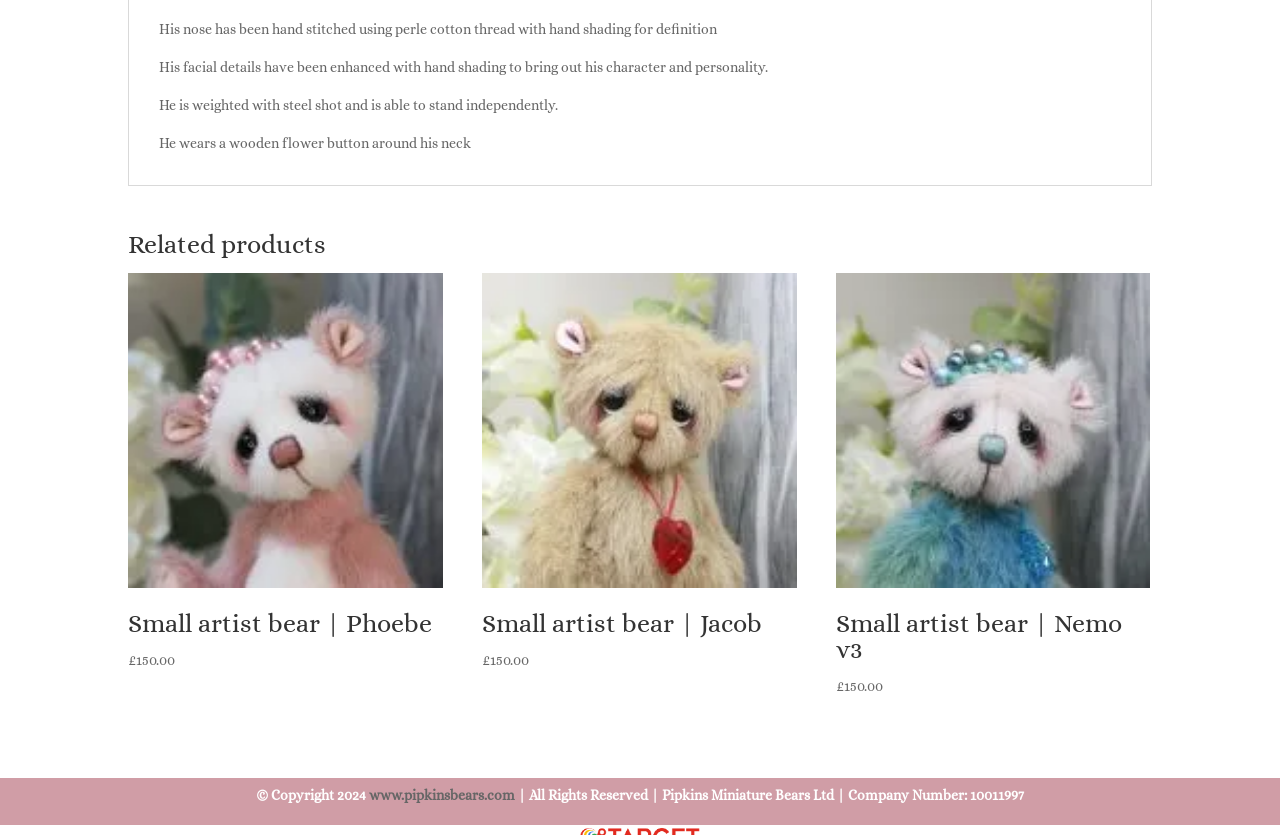Determine the bounding box for the HTML element described here: "www.pipkinsbears.com". The coordinates should be given as [left, top, right, bottom] with each number being a float between 0 and 1.

[0.288, 0.943, 0.402, 0.962]